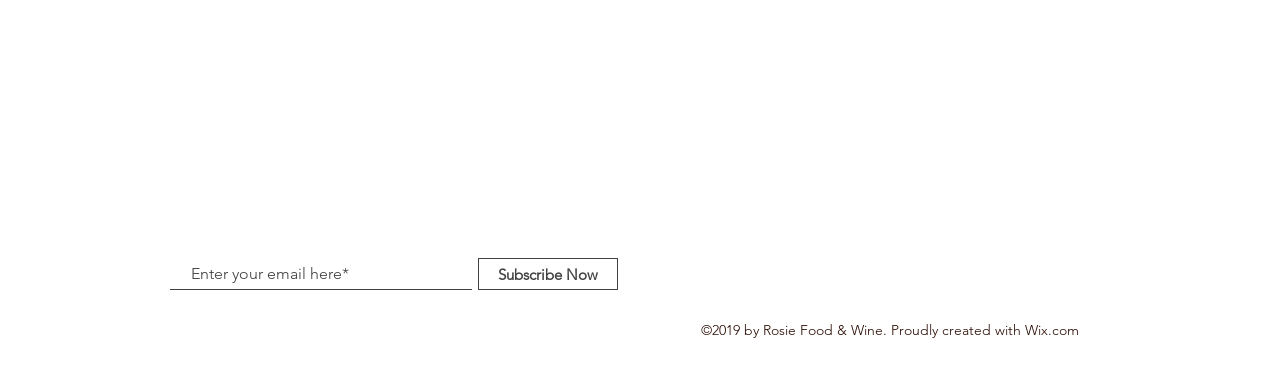What is the button below the textbox for?
Using the image, provide a detailed and thorough answer to the question.

The button is labeled 'Subscribe Now' and is located below the textbox, suggesting that it is used to submit the email address entered in the textbox to subscribe to a newsletter or service.